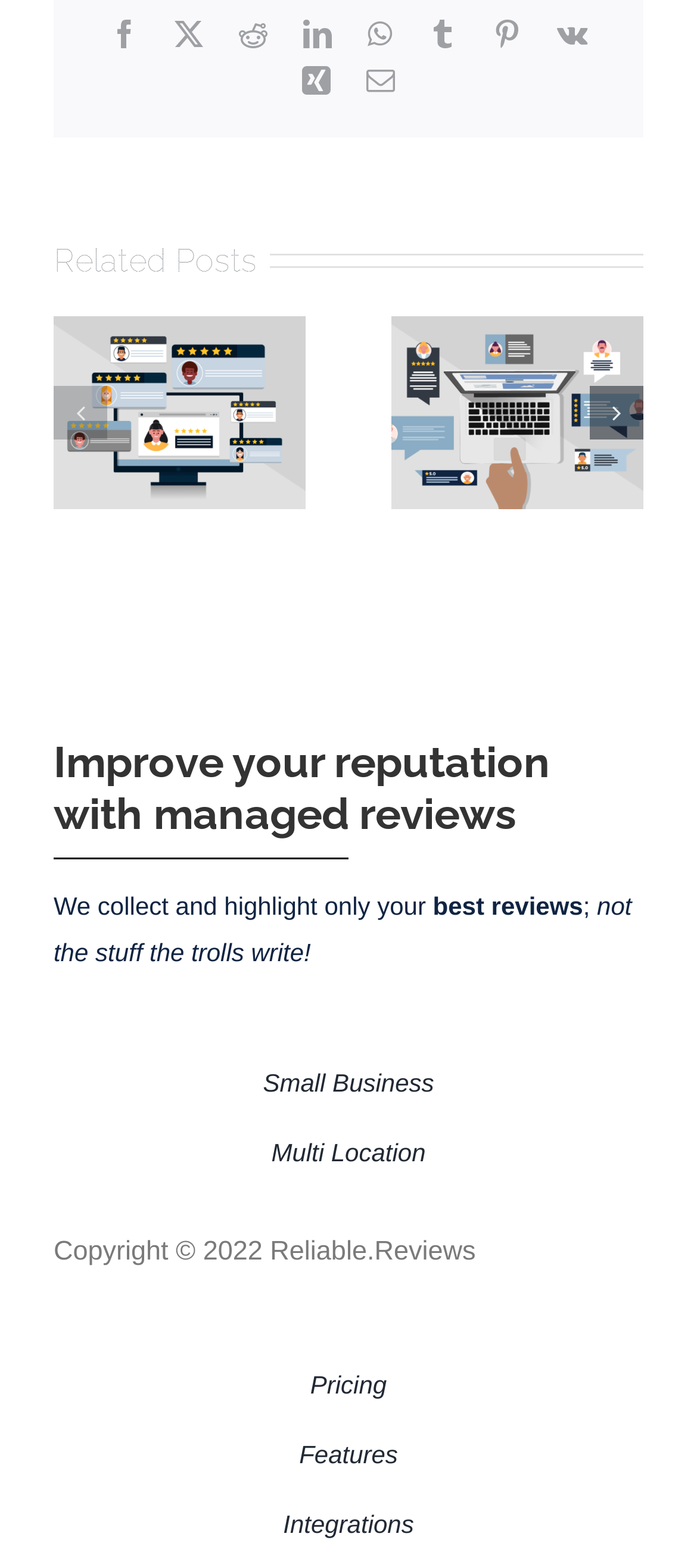Please identify the bounding box coordinates of the area I need to click to accomplish the following instruction: "Check features".

[0.429, 0.919, 0.571, 0.937]